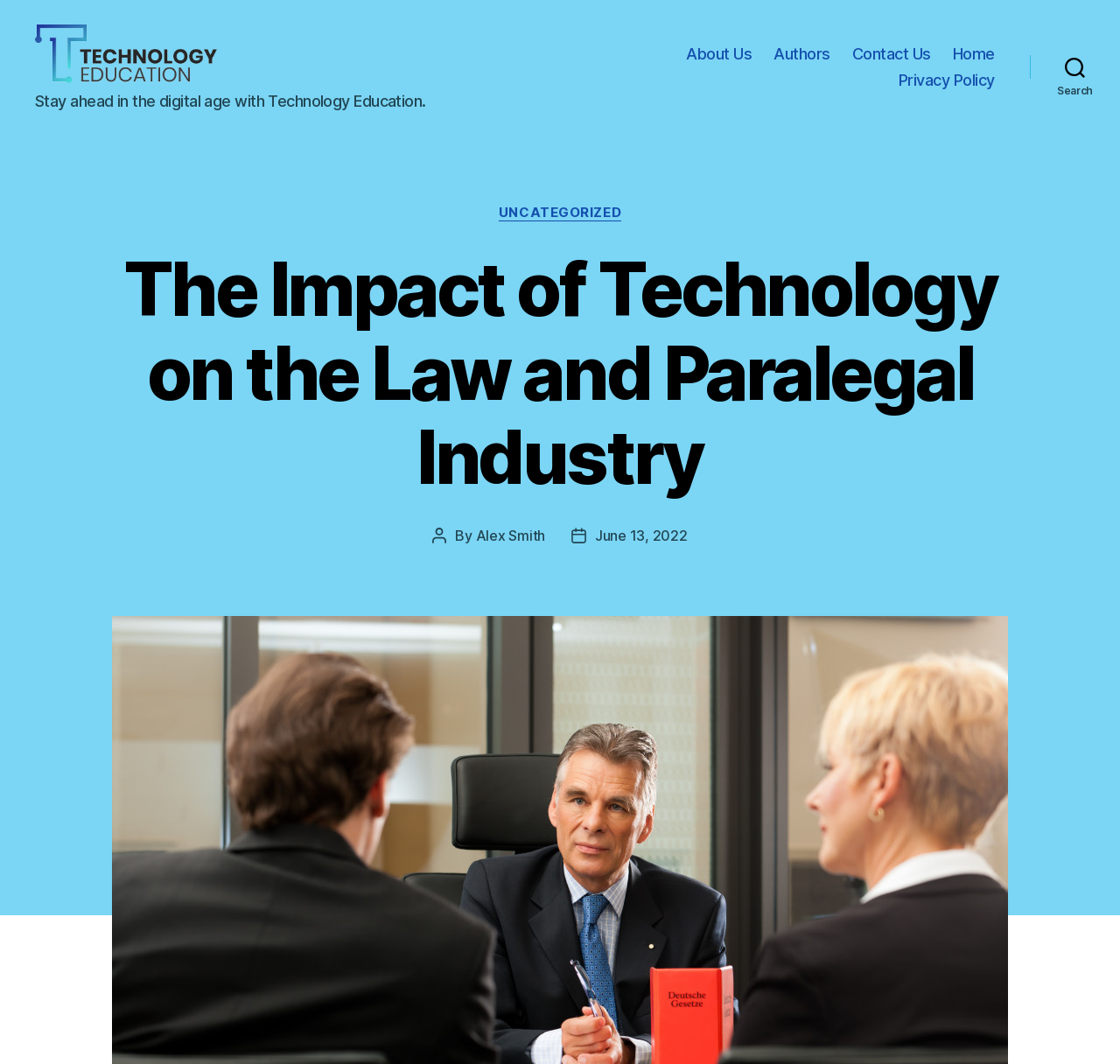Specify the bounding box coordinates (top-left x, top-left y, bottom-right x, bottom-right y) of the UI element in the screenshot that matches this description: Search

[0.92, 0.055, 1.0, 0.091]